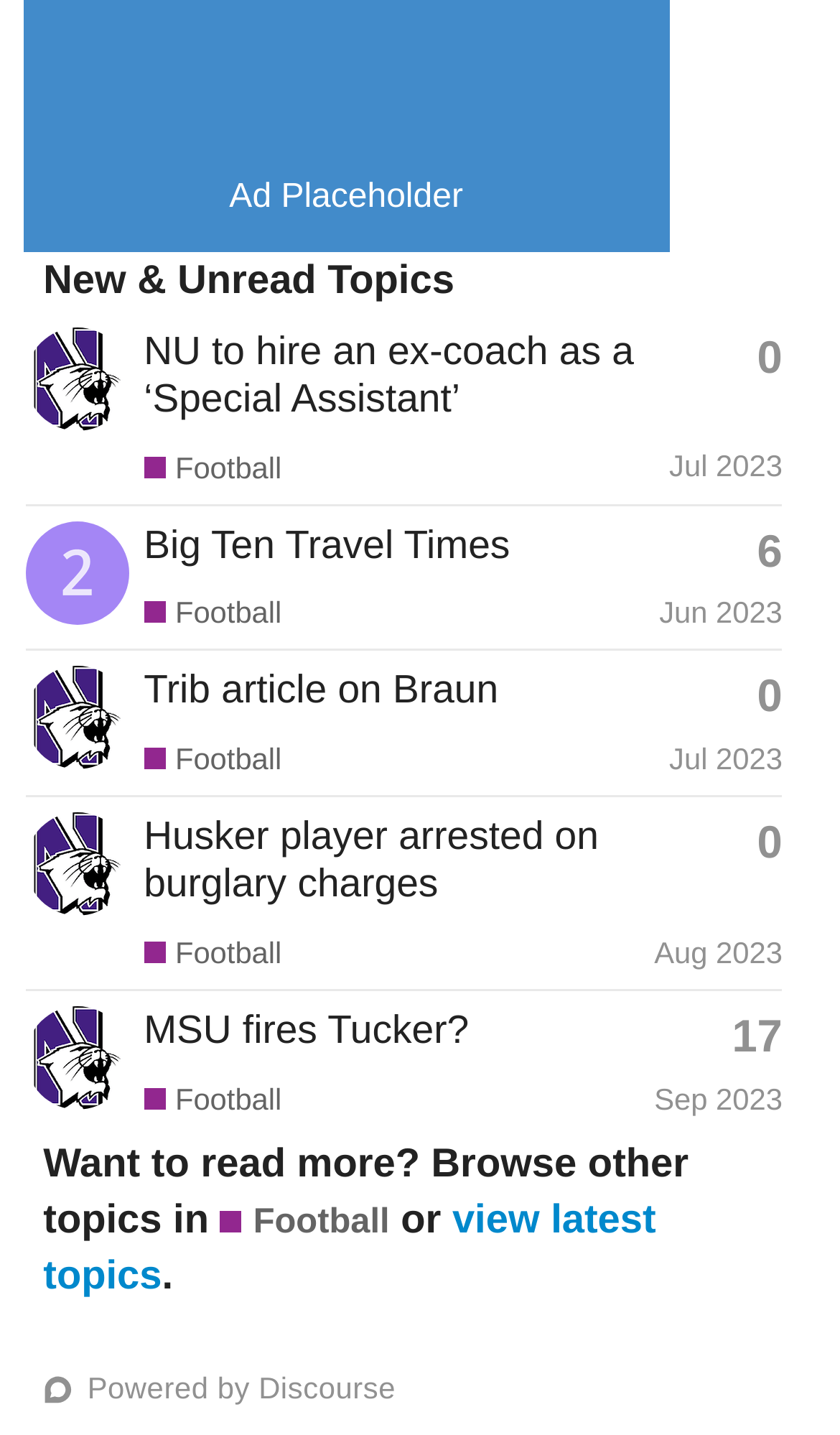Please identify the bounding box coordinates of the element's region that needs to be clicked to fulfill the following instruction: "View profile of 'nolan'". The bounding box coordinates should consist of four float numbers between 0 and 1, i.e., [left, top, right, bottom].

[0.03, 0.251, 0.153, 0.276]